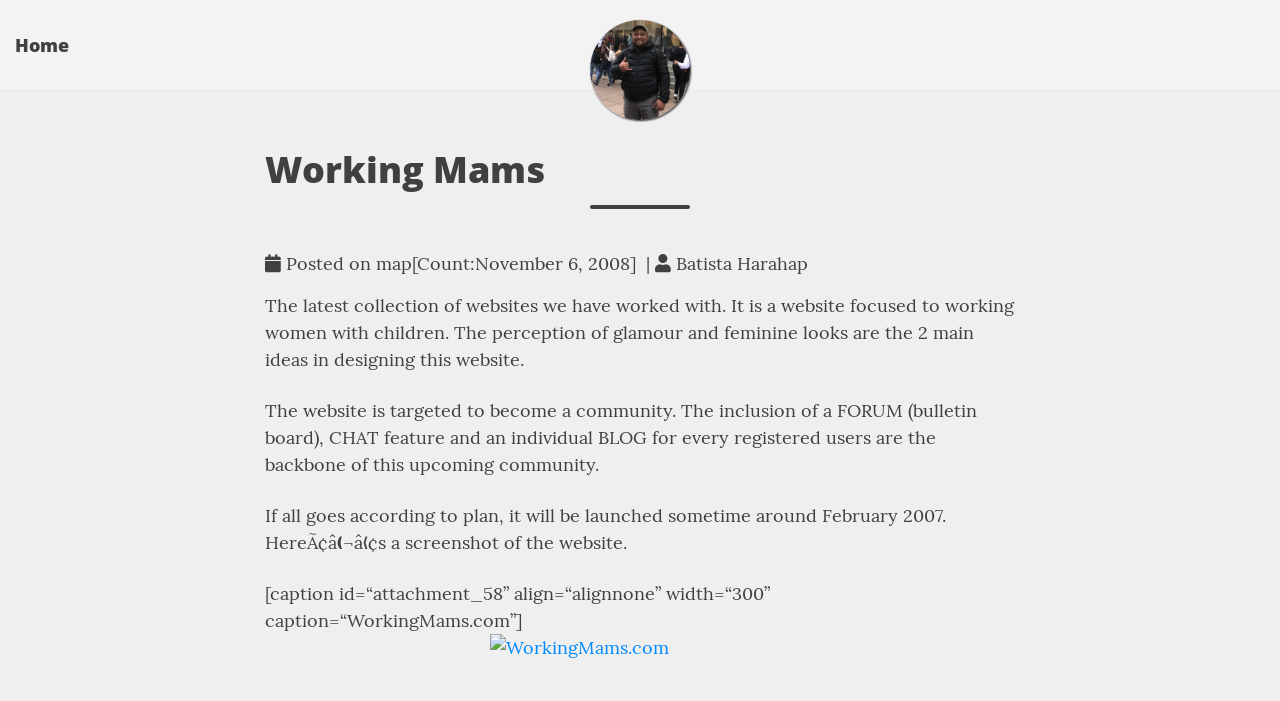What is the name of the website being described?
Look at the image and respond with a one-word or short phrase answer.

Working Mams